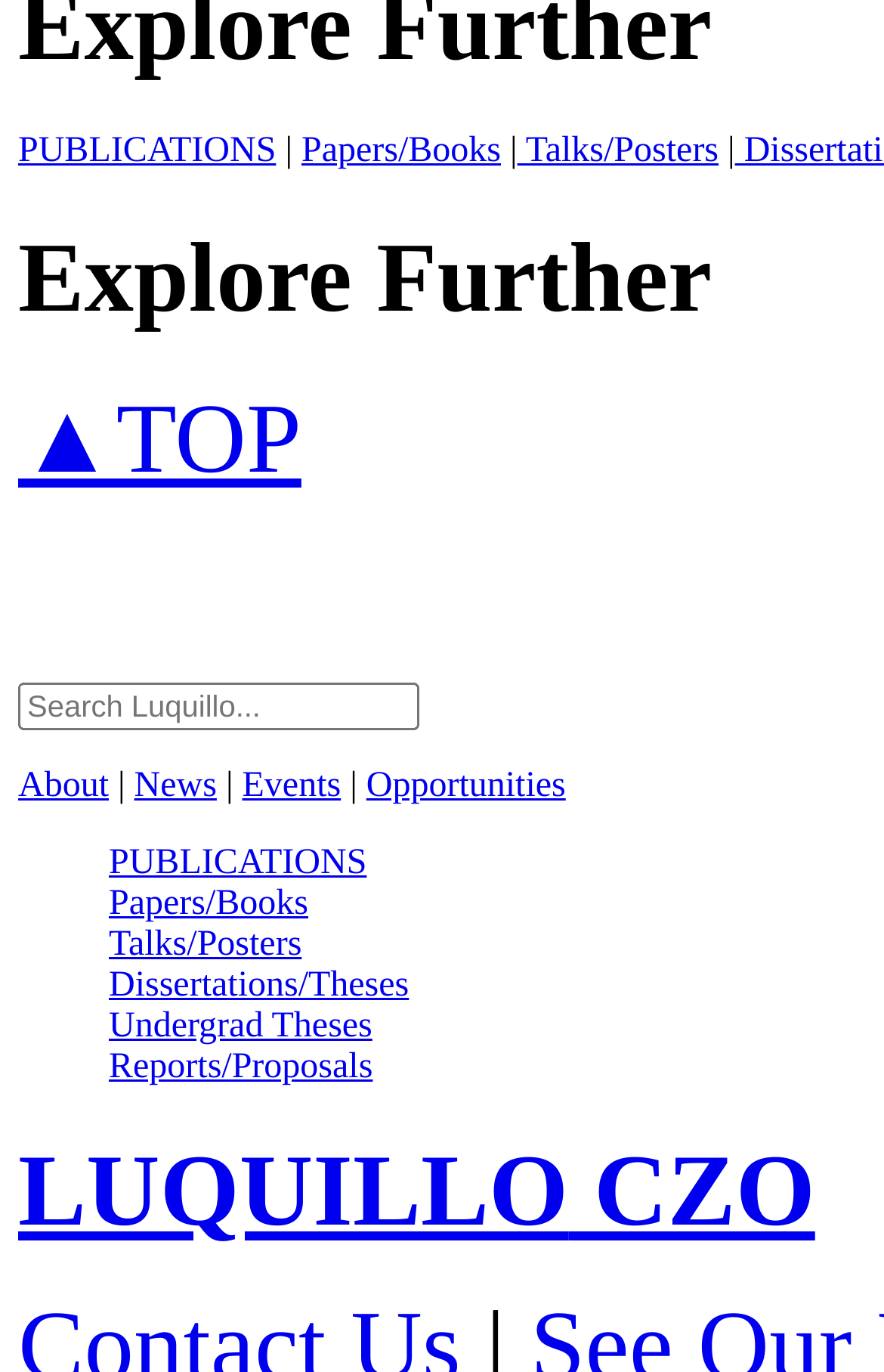Find and provide the bounding box coordinates for the UI element described here: "Events". The coordinates should be given as four float numbers between 0 and 1: [left, top, right, bottom].

[0.274, 0.558, 0.386, 0.587]